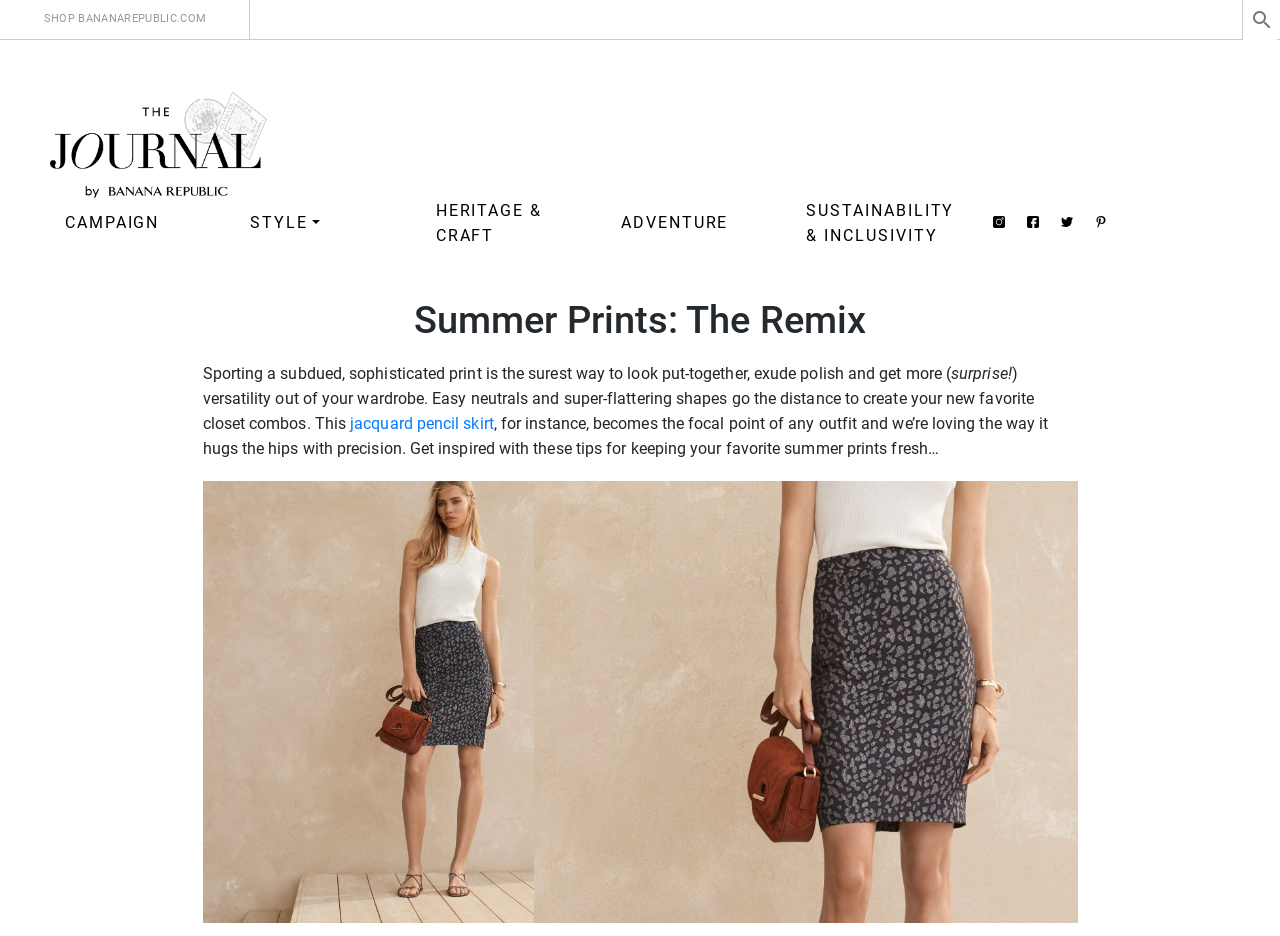What is the brand name of the website?
Kindly offer a comprehensive and detailed response to the question.

I inferred this from the link 'The Journal by Banana Republic' and the text 'SHOP BANANAREPUBLIC.COM' which suggests that the website is related to Banana Republic.